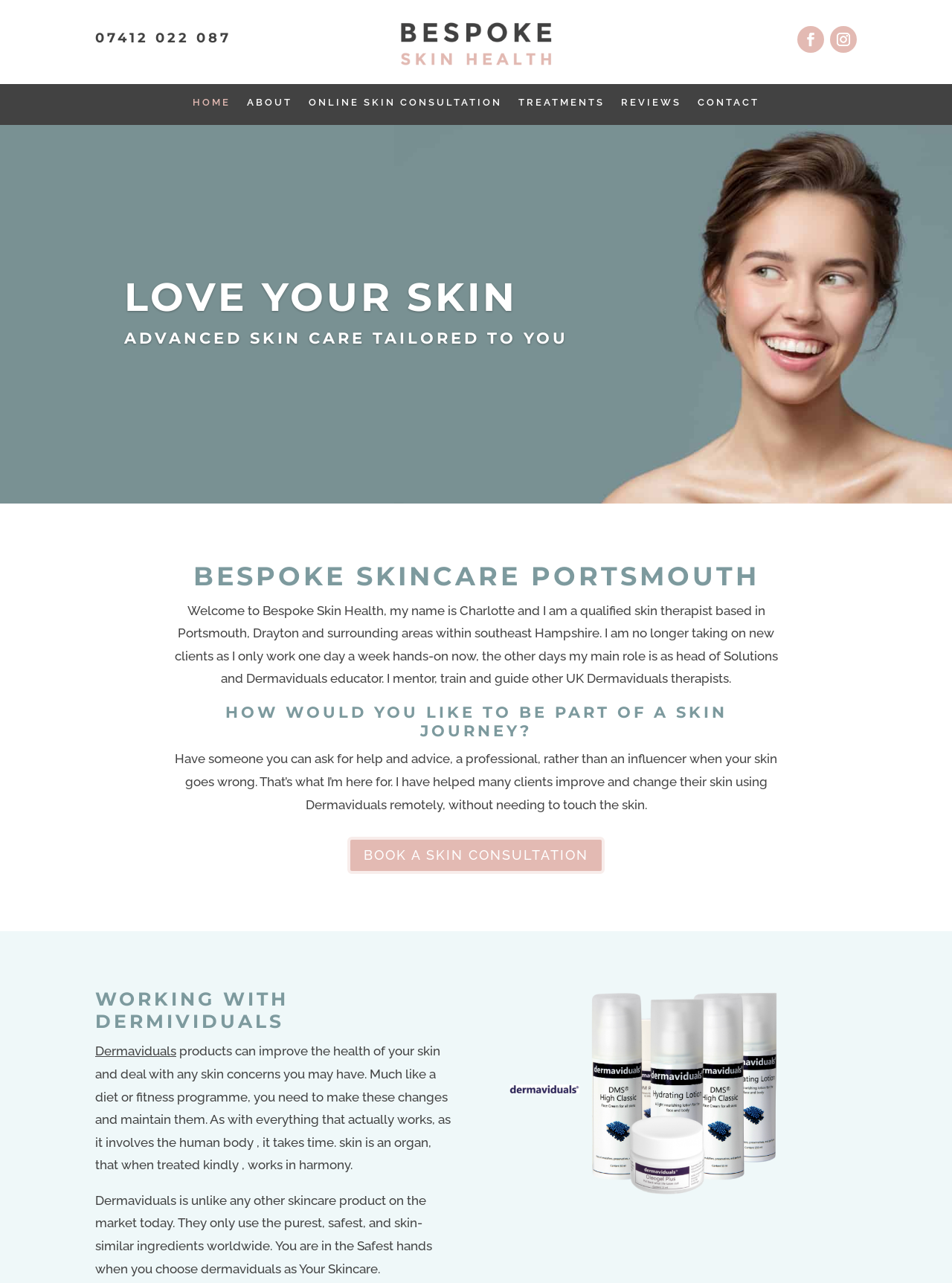Identify the bounding box coordinates of the area you need to click to perform the following instruction: "View the ABOUT page".

[0.259, 0.076, 0.307, 0.089]